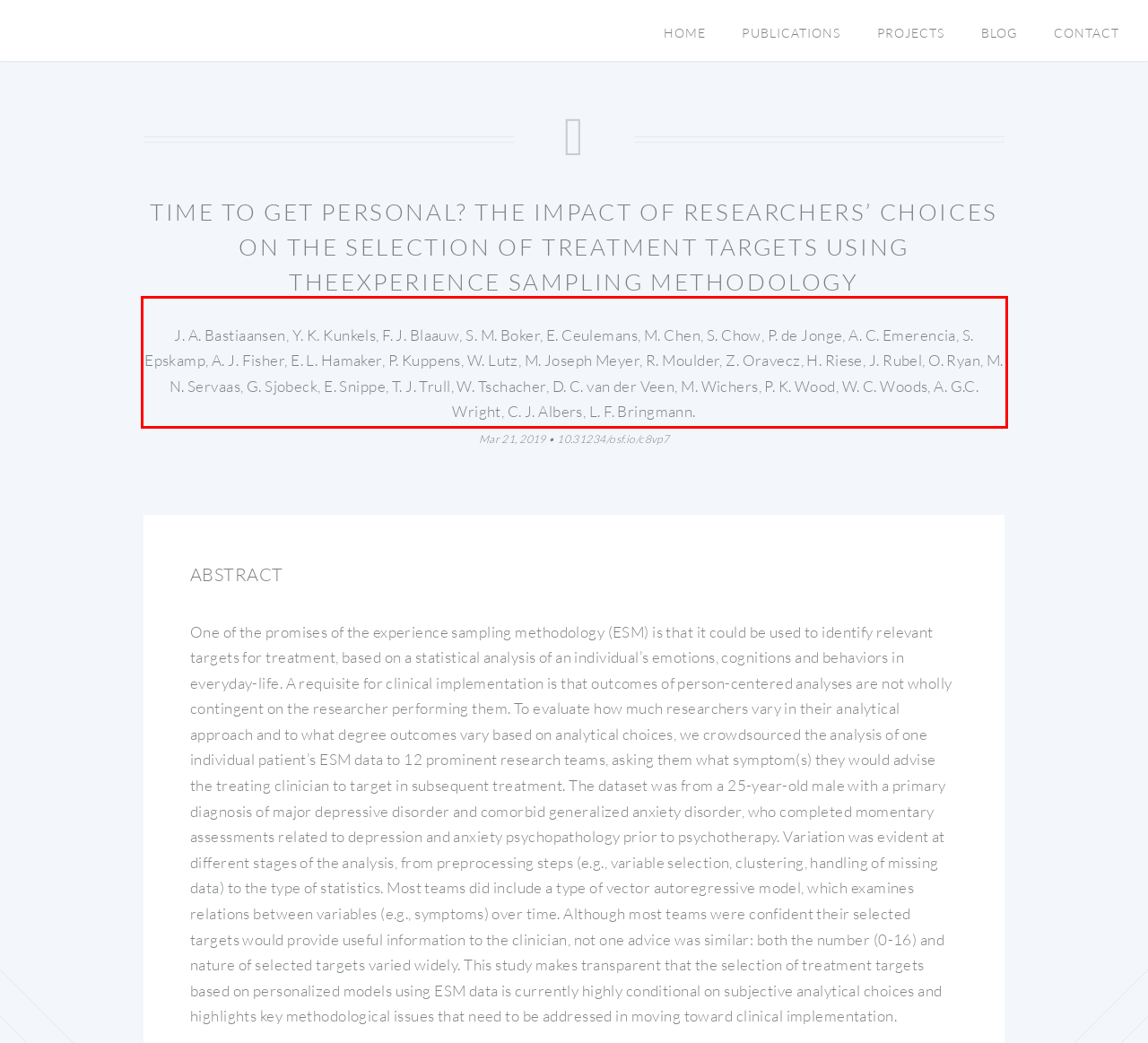Analyze the red bounding box in the provided webpage screenshot and generate the text content contained within.

J. A. Bastiaansen, Y. K. Kunkels, F. J. Blaauw, S. M. Boker, E. Ceulemans, M. Chen, S. Chow, P. de Jonge, A. C. Emerencia, S. Epskamp, A. J. Fisher, E. L. Hamaker, P. Kuppens, W. Lutz, M. Joseph Meyer, R. Moulder, Z. Oravecz, H. Riese, J. Rubel, O. Ryan, M. N. Servaas, G. Sjobeck, E. Snippe, T. J. Trull, W. Tschacher, D. C. van der Veen, M. Wichers, P. K. Wood, W. C. Woods, A. G.C. Wright, C. J. Albers, L. F. Bringmann.